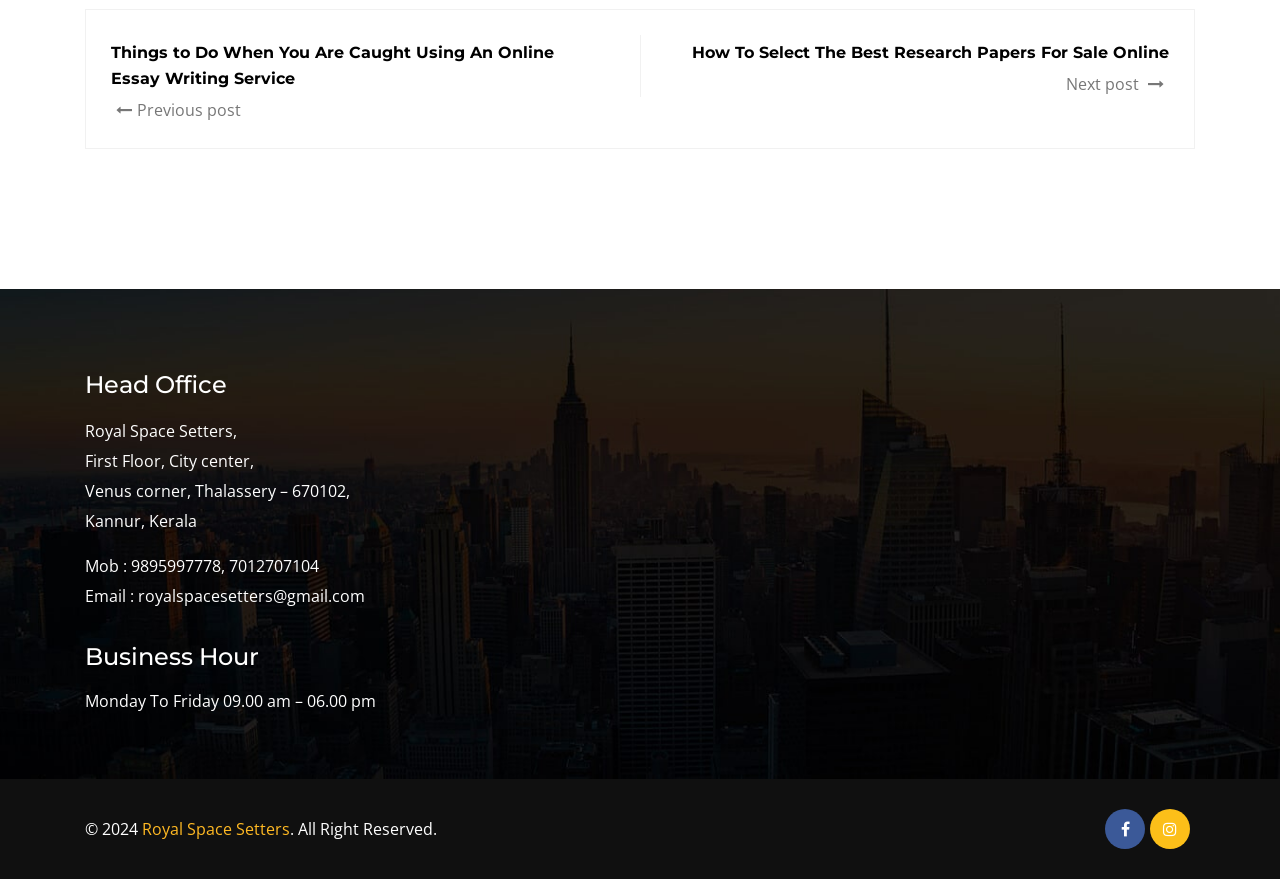What is the email address of Royal Space Setters?
Refer to the image and give a detailed answer to the query.

I found the email address by looking at the contact information section, which provides the email address, phone numbers, and other details for Royal Space Setters.